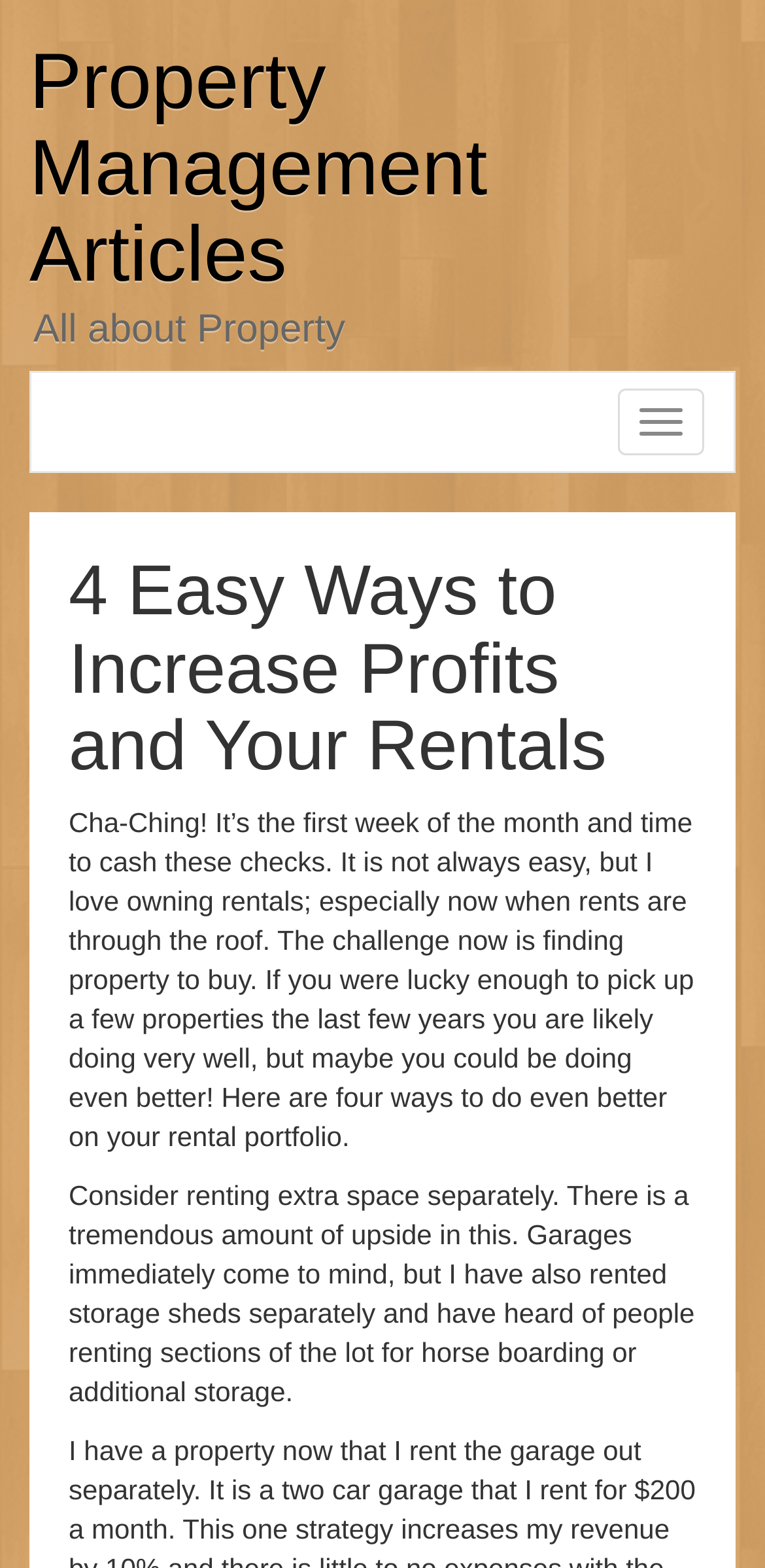What is one way to increase profits mentioned in the article?
Utilize the information in the image to give a detailed answer to the question.

The article mentions 'Consider renting extra space separately' as one of the ways to increase profits, and provides examples such as renting garages or storage sheds.